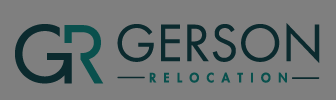Break down the image and provide a full description, noting any significant aspects.

The image prominently features the logo for Gerson Relocation, showcasing a modern and professional design. The logo incorporates the initials "GR" prominently in a bold, stylized font, where the "G" is formed by a smooth, curved line. The full name "GERSON RELOCATION" is displayed in an elegant, uppercase typeface, with a distinctive separation between the "GERSON" and "RELOCATION" elements, enhancing readability. The color palette is sophisticated, utilizing deep hues that suggest trust and reliability, suitable for a company specializing in relocation services. This branding effectively conveys the company's commitment to assisting individuals and businesses in their transition to new locations, particularly in Germany, as indicated by the surrounding webpage context.